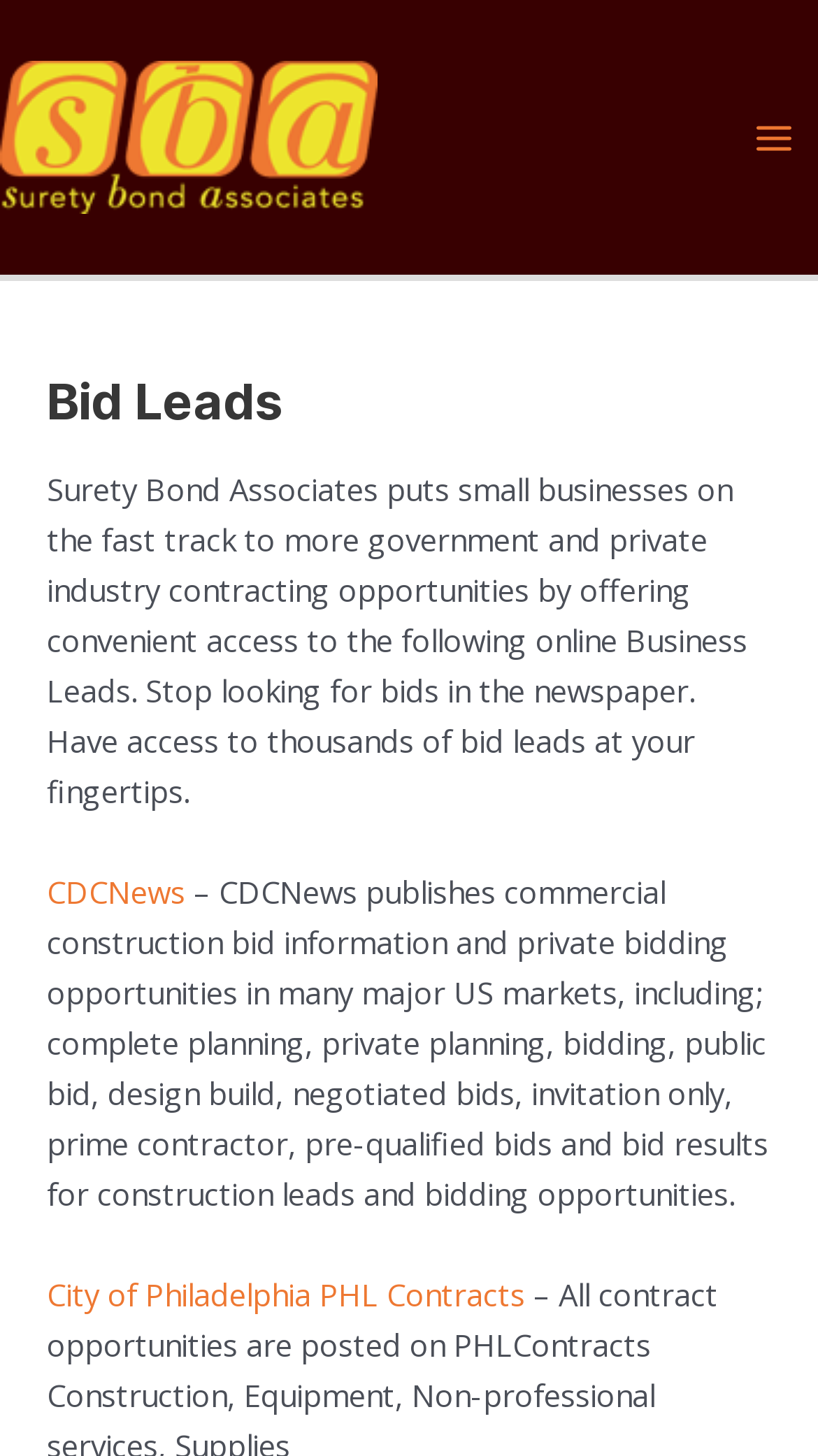Given the element description, predict the bounding box coordinates in the format (top-left x, top-left y, bottom-right x, bottom-right y). Make sure all values are between 0 and 1. Here is the element description: alt="Surety Bond Associates"

[0.0, 0.077, 0.462, 0.106]